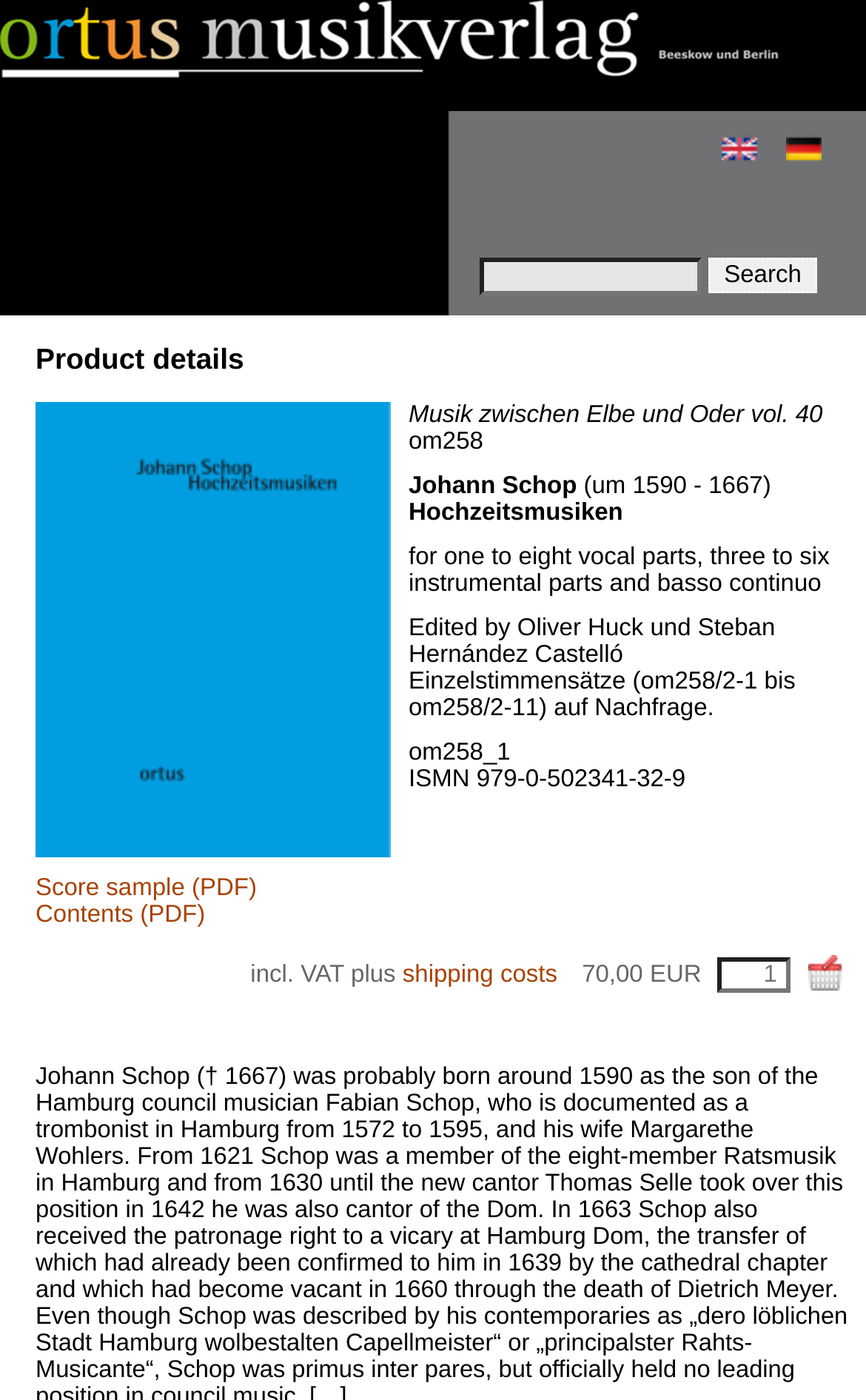Locate the bounding box coordinates of the element I should click to achieve the following instruction: "View product details".

[0.908, 0.095, 0.962, 0.114]